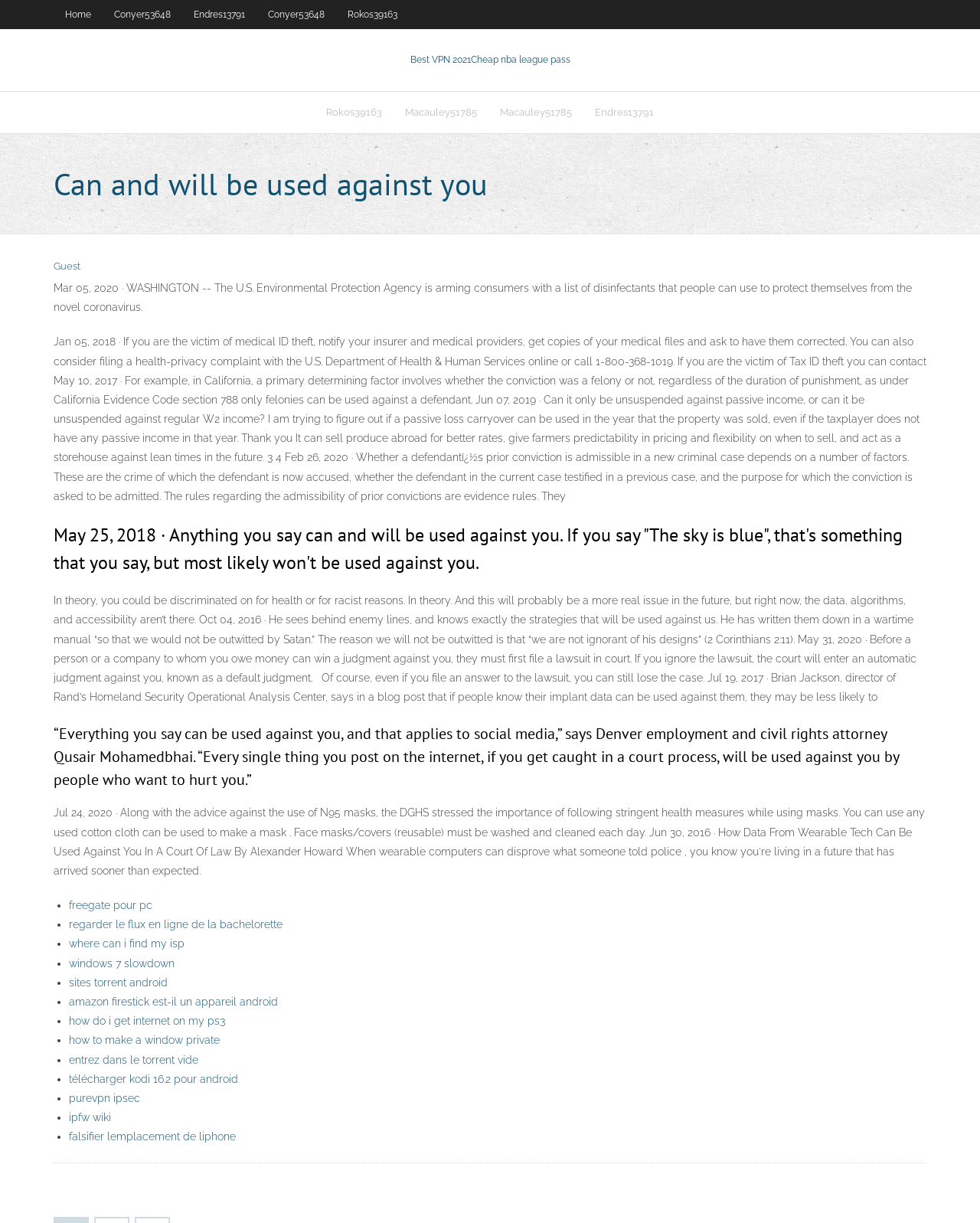What is the context of the phrase 'Anything you say can and will be used against you'? Using the information from the screenshot, answer with a single word or phrase.

Legal proceedings